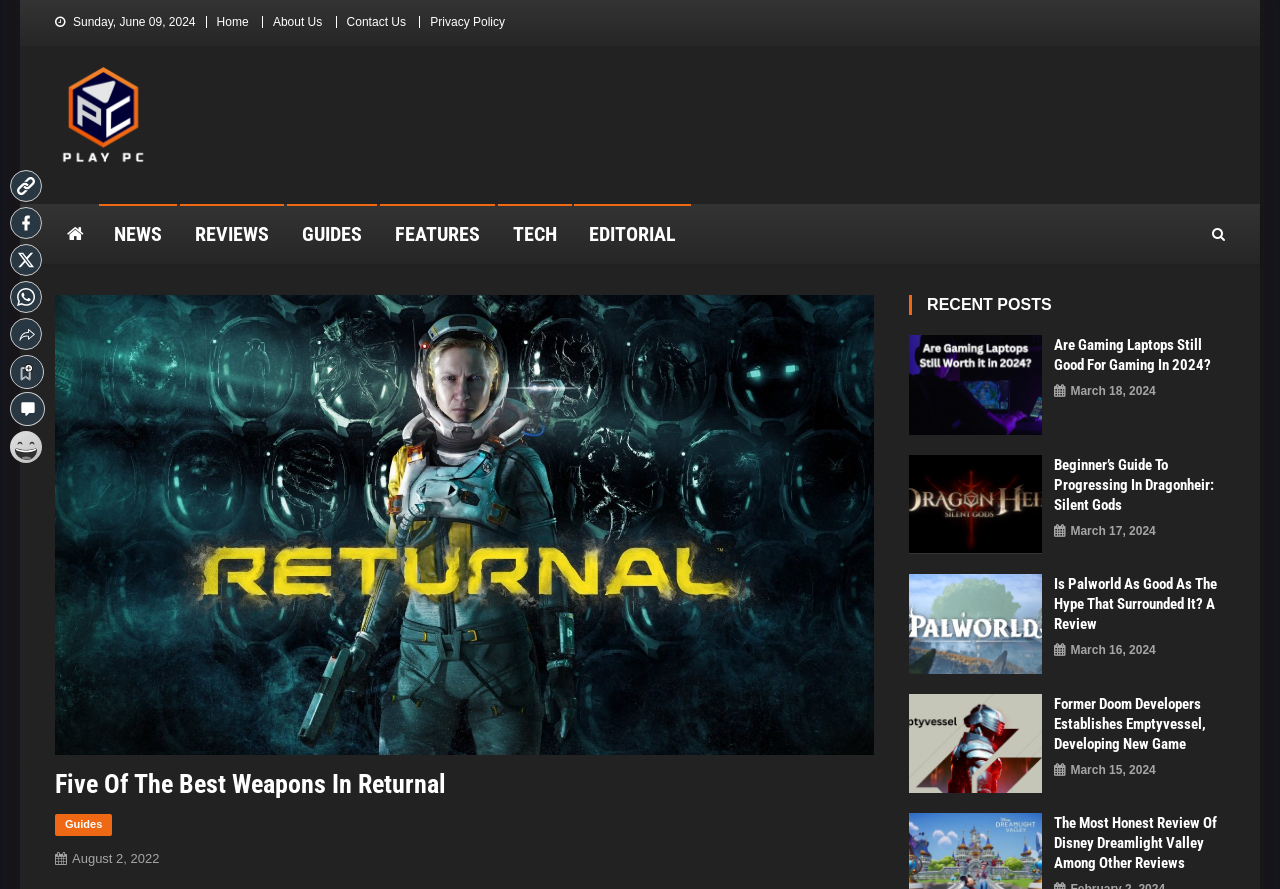Identify the bounding box coordinates of the specific part of the webpage to click to complete this instruction: "Check the 'RECENT POSTS' section".

[0.71, 0.331, 0.957, 0.355]